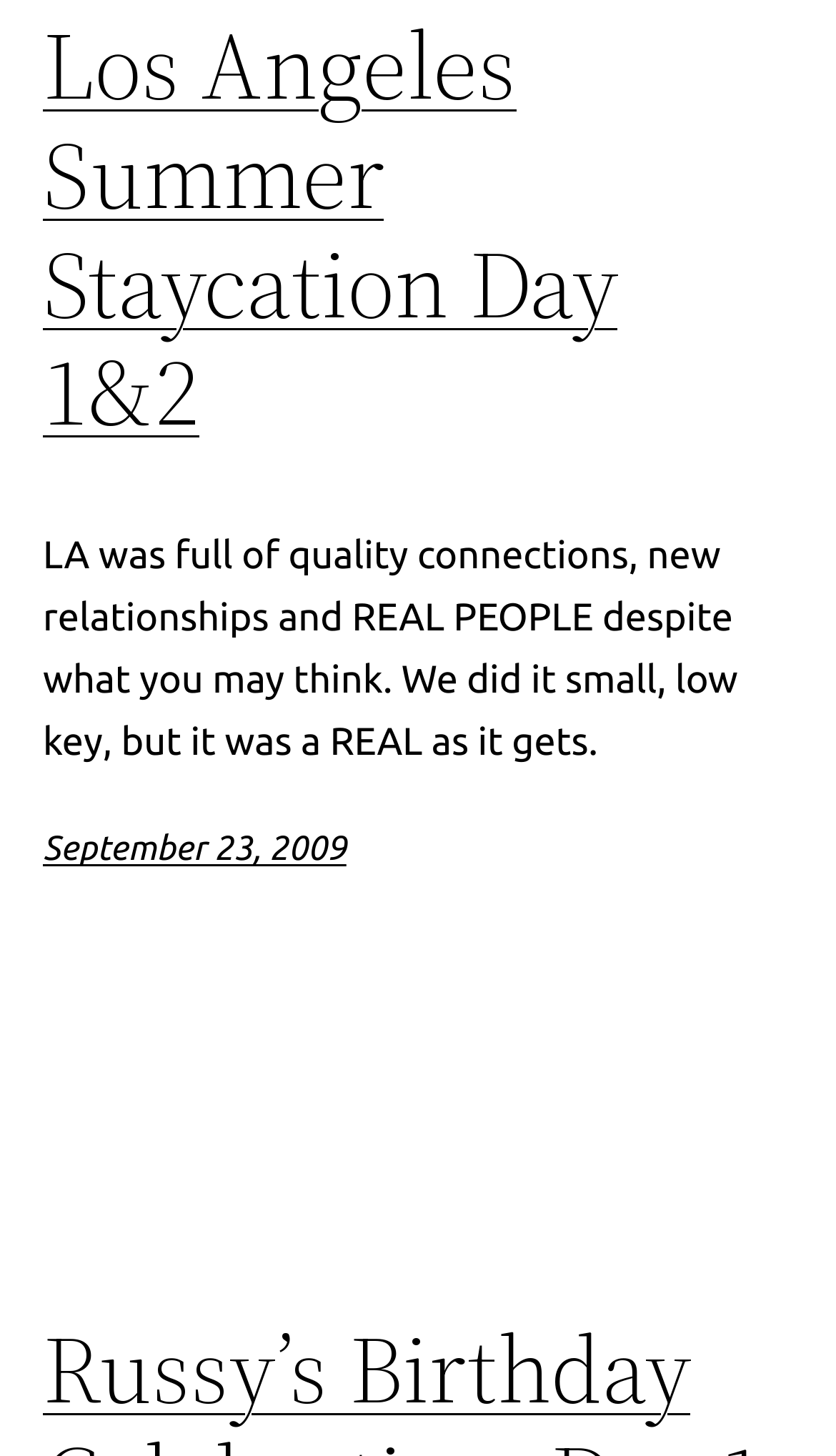Provide the bounding box coordinates in the format (top-left x, top-left y, bottom-right x, bottom-right y). All values are floating point numbers between 0 and 1. Determine the bounding box coordinate of the UI element described as: September 23, 2009

[0.051, 0.571, 0.414, 0.597]